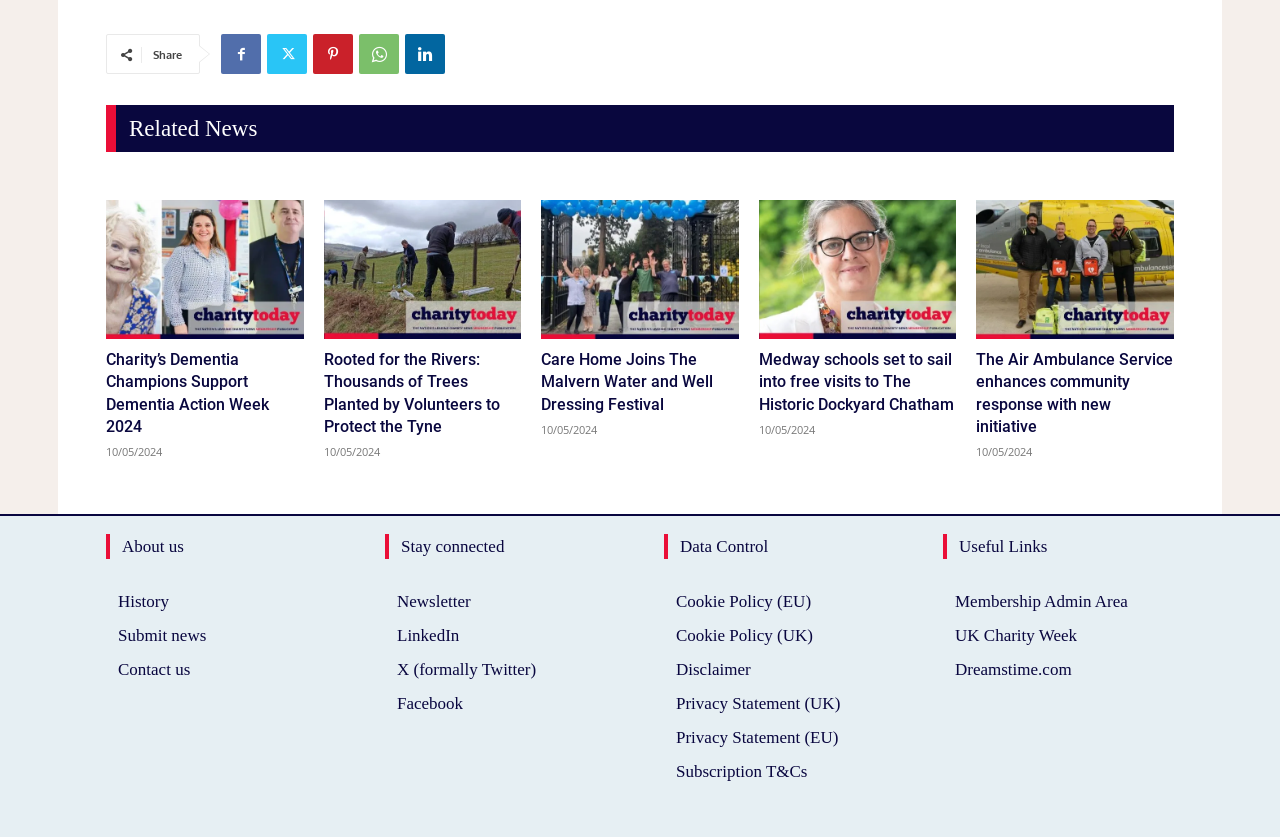Provide a one-word or brief phrase answer to the question:
How many 'Useful Links' are available?

3